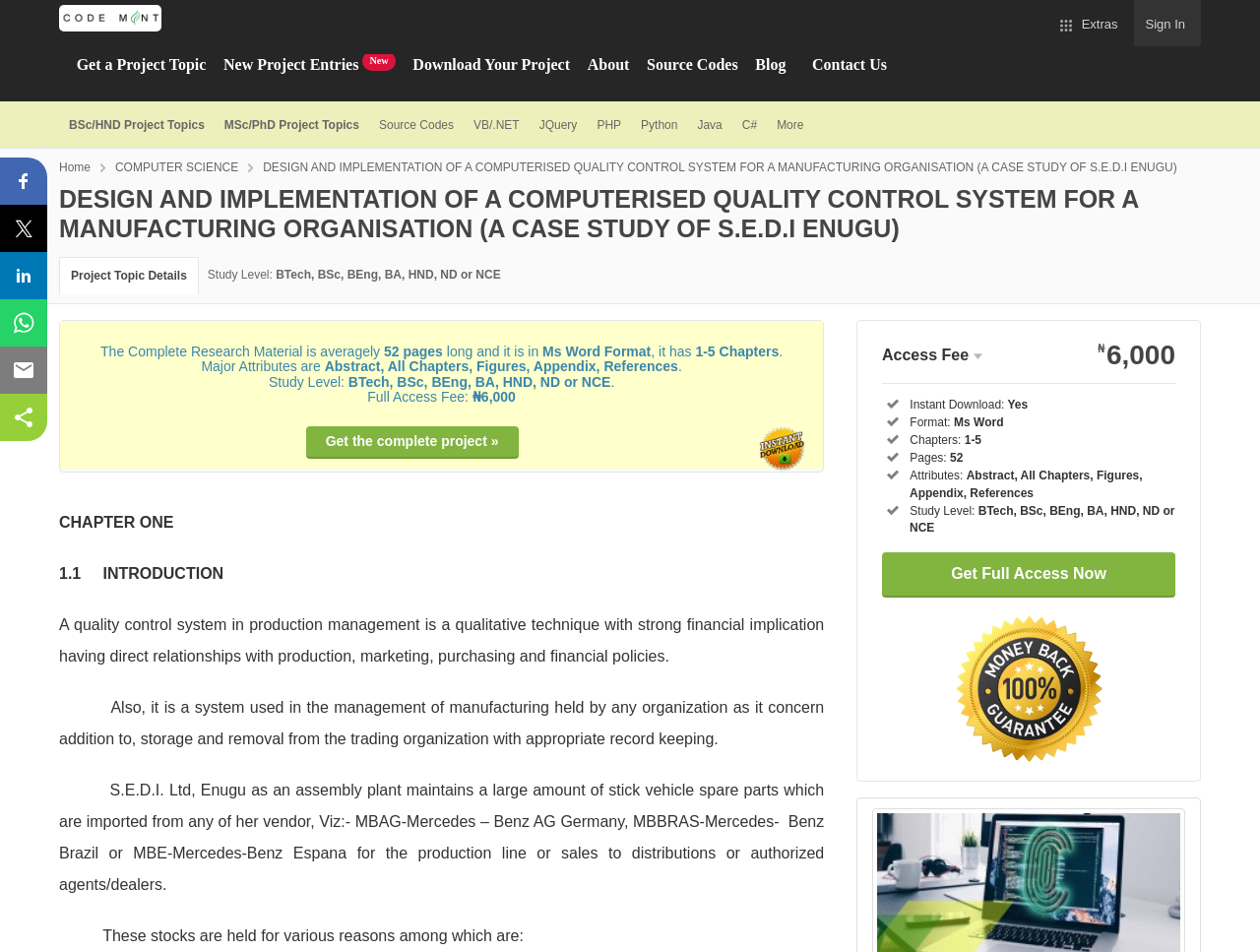Please provide the bounding box coordinates for the element that needs to be clicked to perform the instruction: "Click on the 'Sign In' link". The coordinates must consist of four float numbers between 0 and 1, formatted as [left, top, right, bottom].

[0.9, 0.0, 0.953, 0.048]